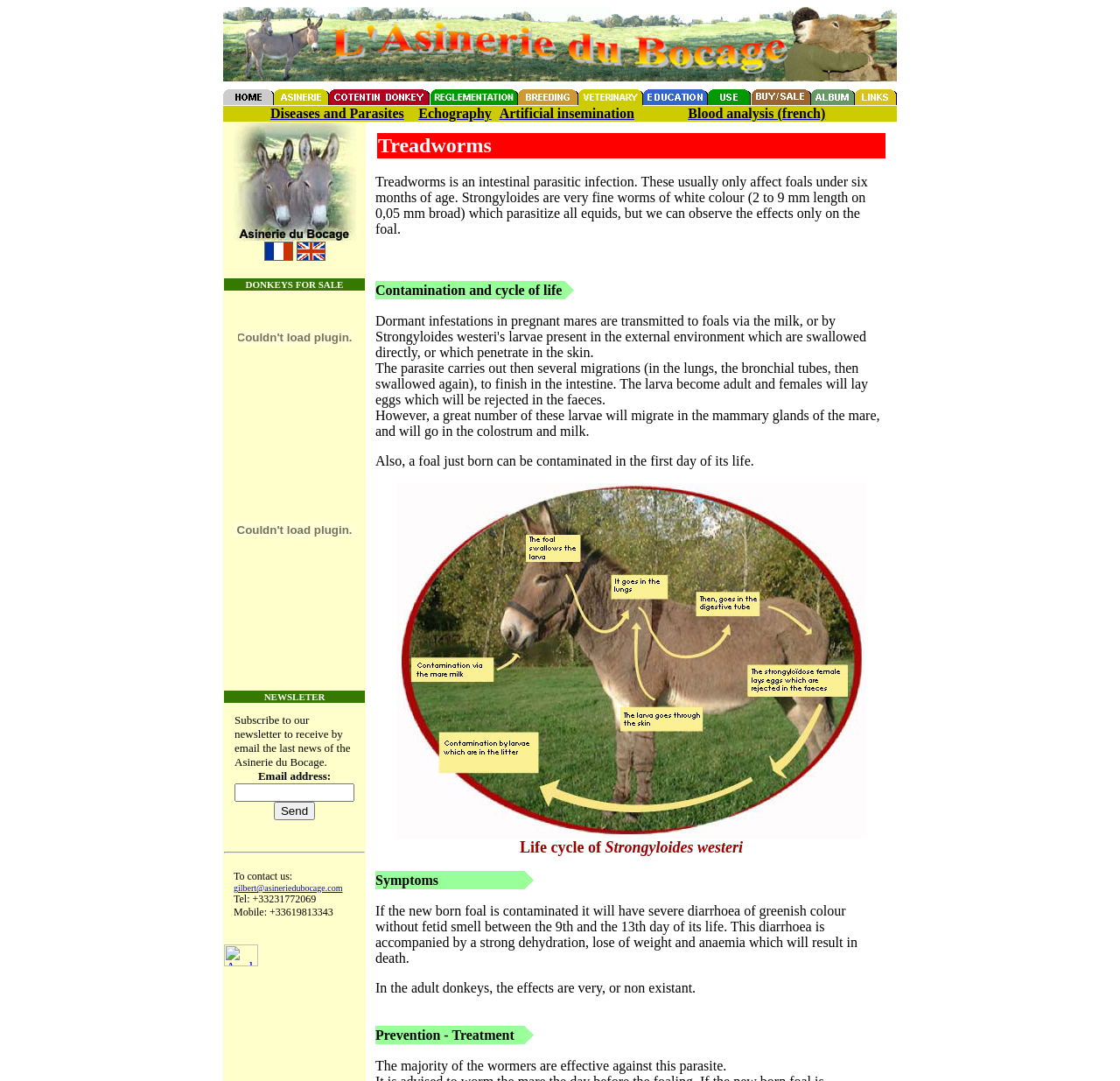How can I contact Asinerie du Bocage?
Please provide a comprehensive answer based on the visual information in the image.

The webpage provides contact information, including an email address 'gilbert@asineriedubocage.com' and phone numbers 'Tel: +33231772069' and 'Mobile: +33619813343', indicating that I can contact Asinerie du Bocage through email or phone.